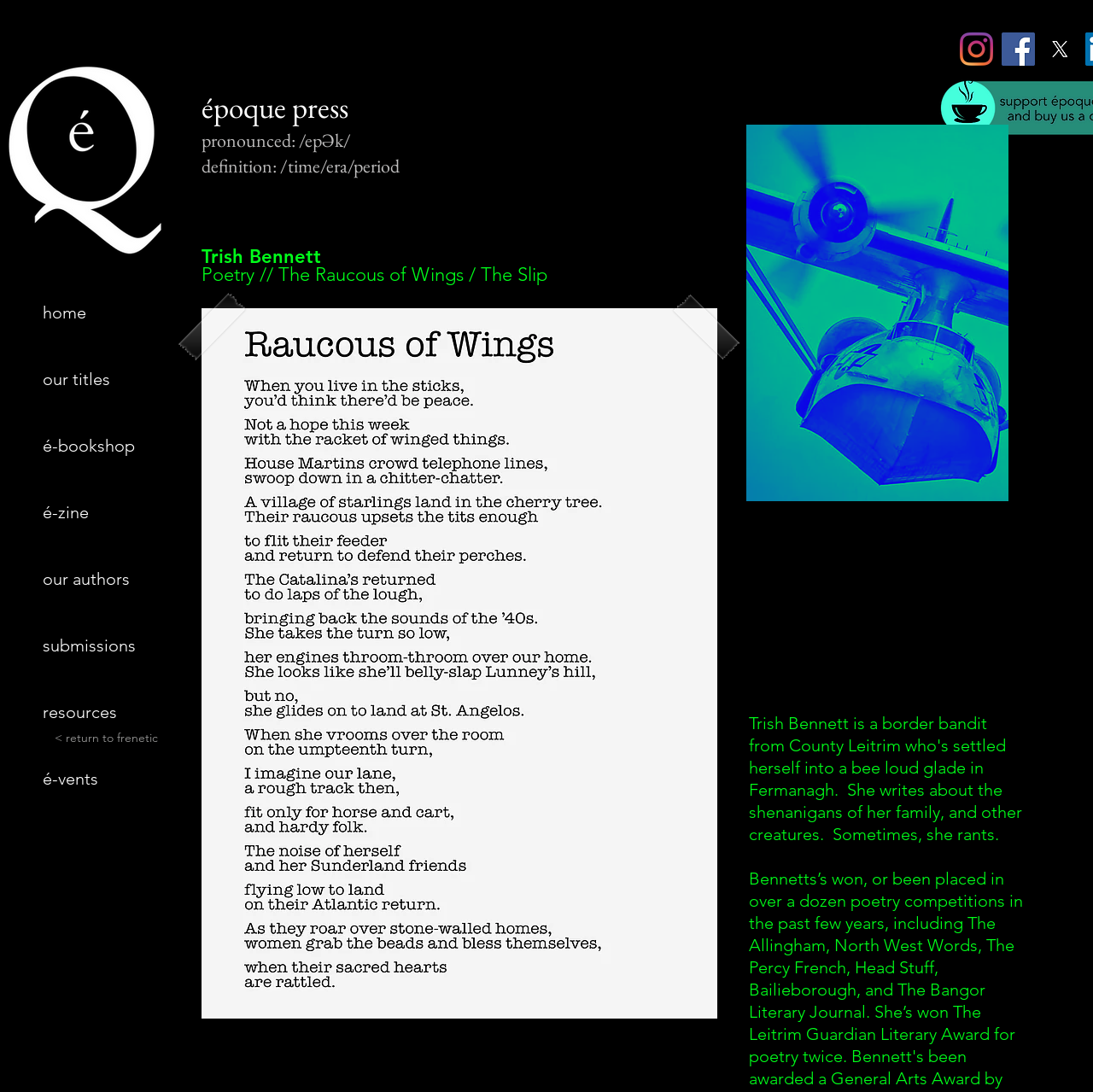Highlight the bounding box coordinates of the element that should be clicked to carry out the following instruction: "Follow époque press on Instagram". The coordinates must be given as four float numbers ranging from 0 to 1, i.e., [left, top, right, bottom].

[0.878, 0.03, 0.909, 0.06]